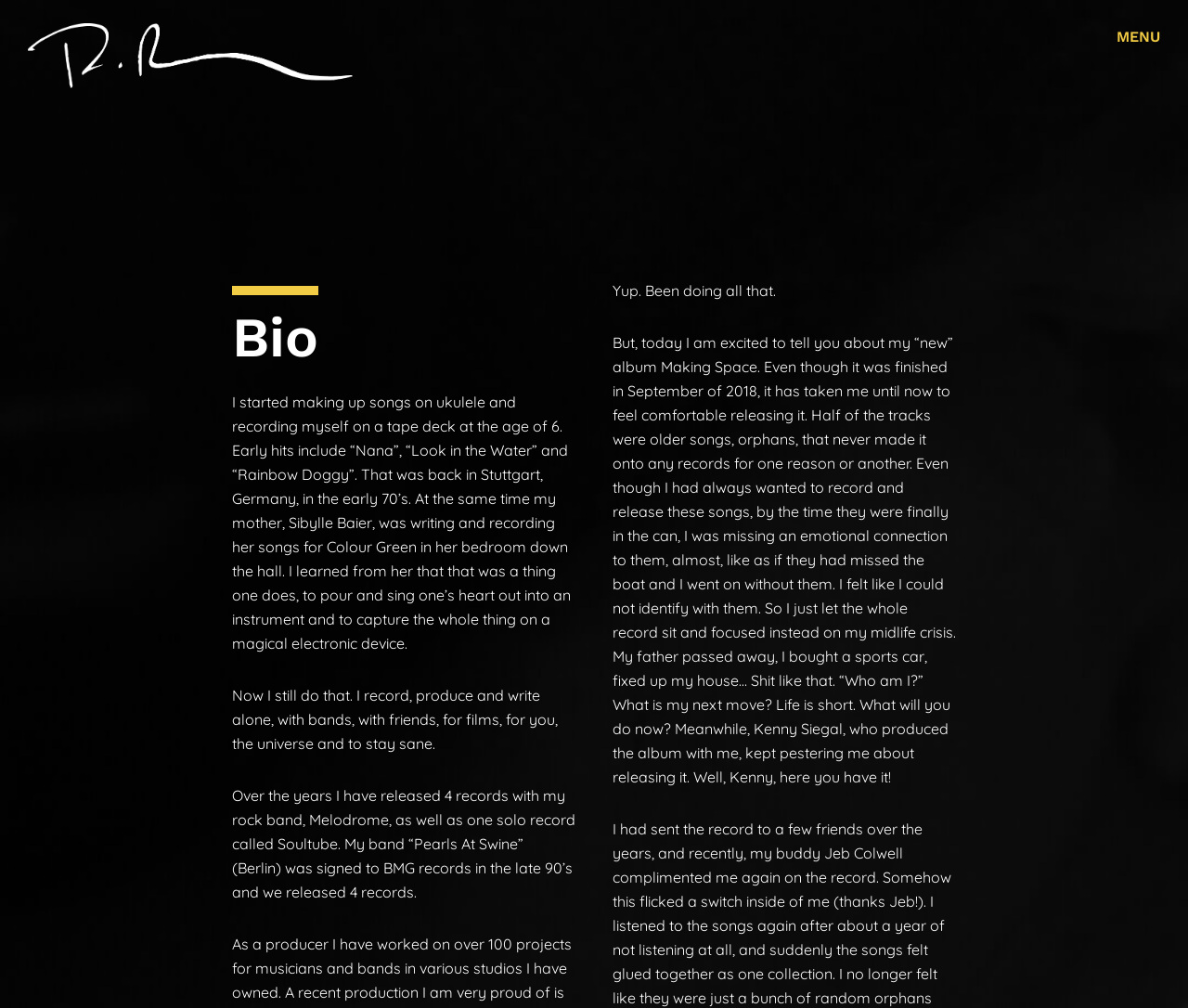Please find the bounding box for the UI component described as follows: "Menu".

[0.94, 0.028, 0.977, 0.046]